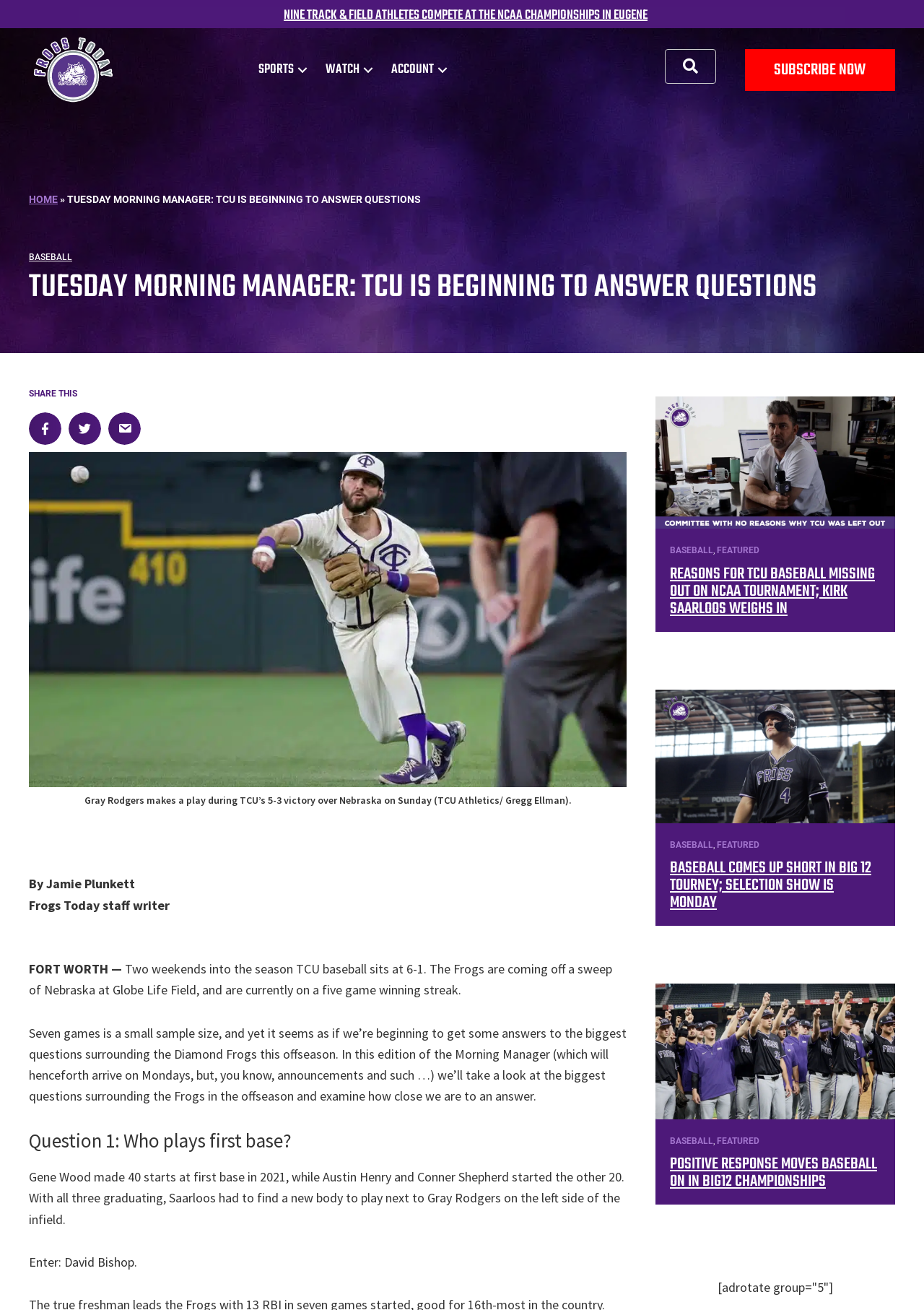Provide the bounding box coordinates for the area that should be clicked to complete the instruction: "Click on the 'SPORTS' submenu".

[0.272, 0.039, 0.344, 0.068]